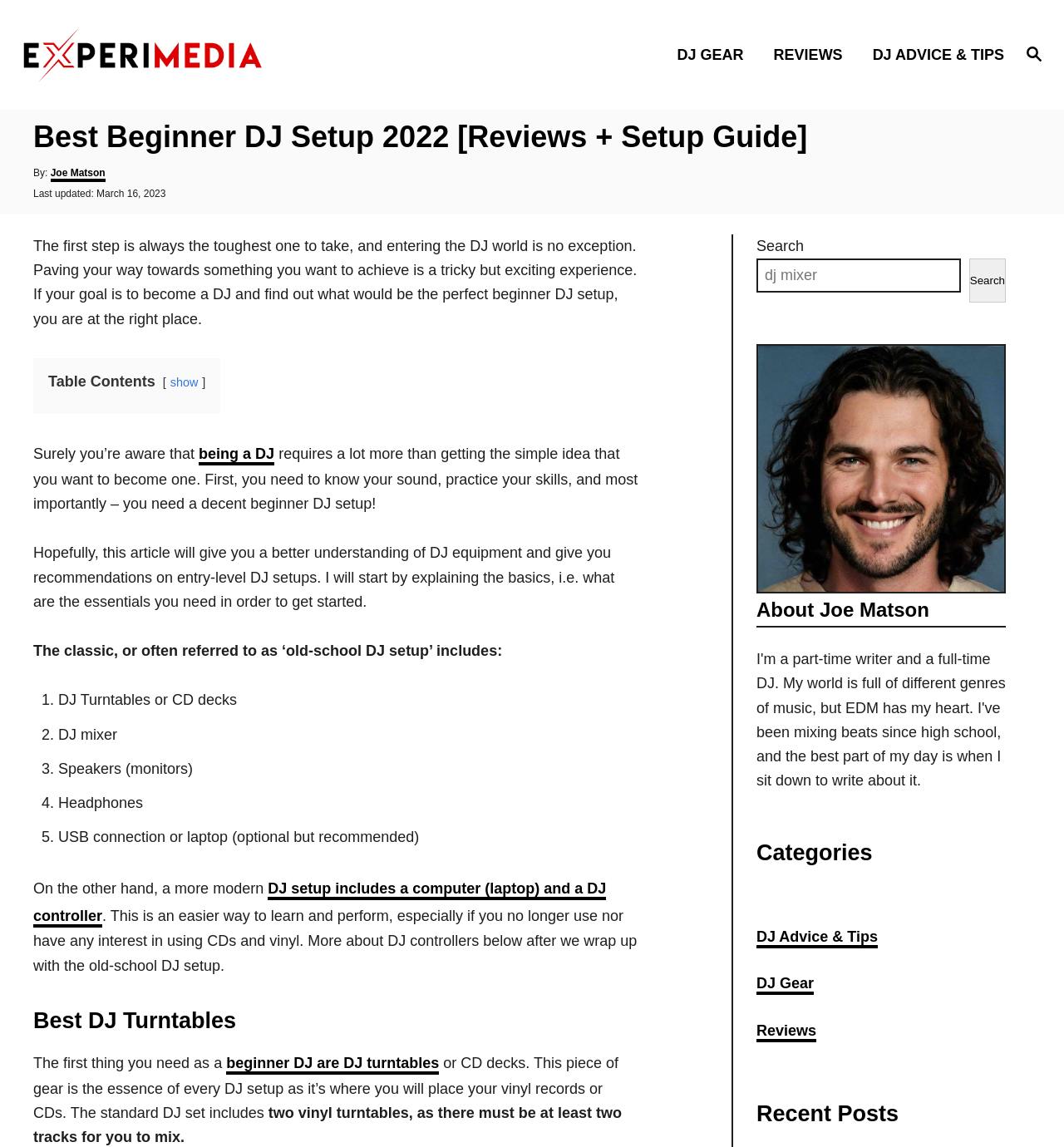Can you extract the primary headline text from the webpage?

Best Beginner DJ Setup 2022 [Reviews + Setup Guide]